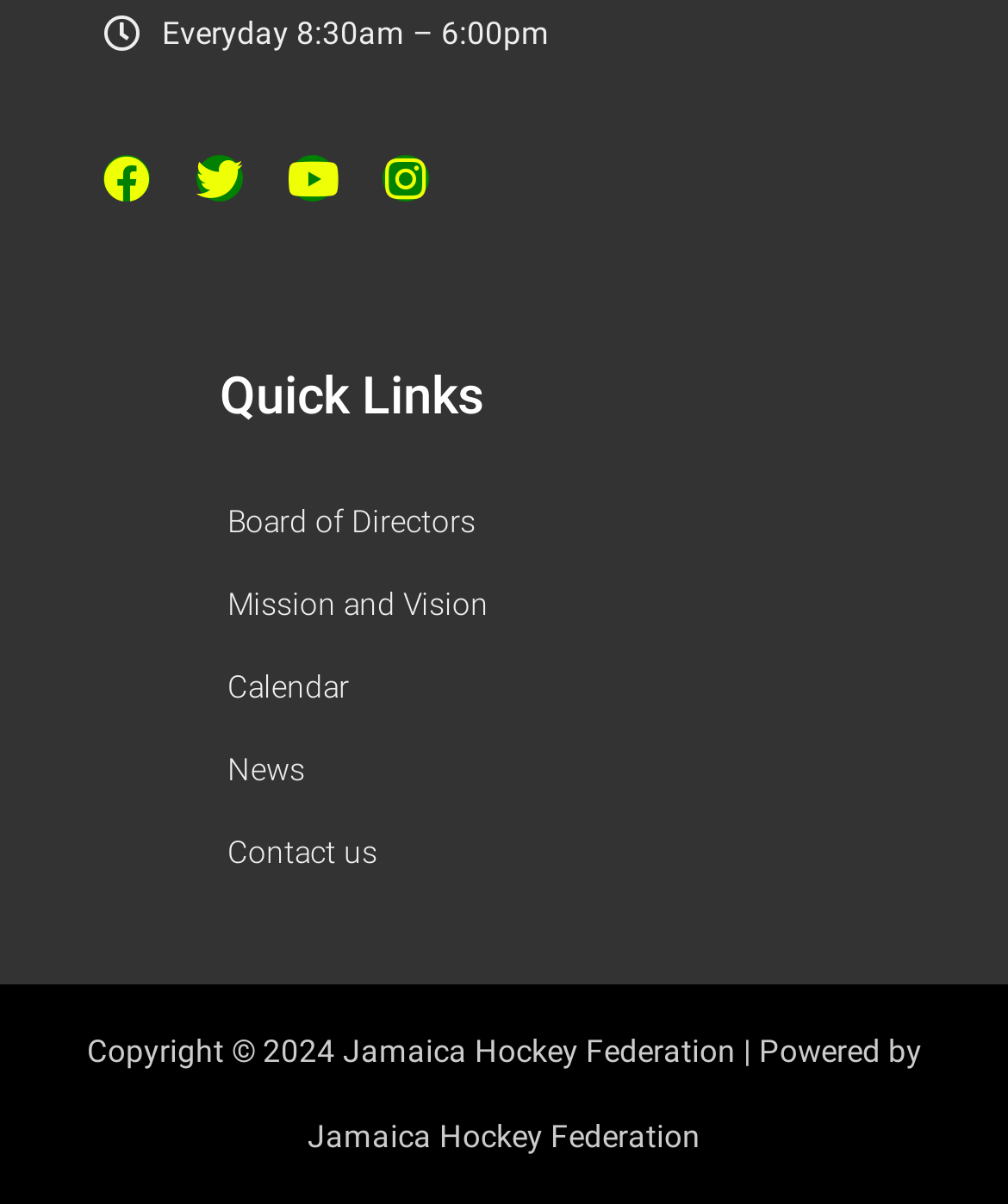What are the social media platforms listed?
From the screenshot, supply a one-word or short-phrase answer.

Facebook, Twitter, Youtube, Instagram